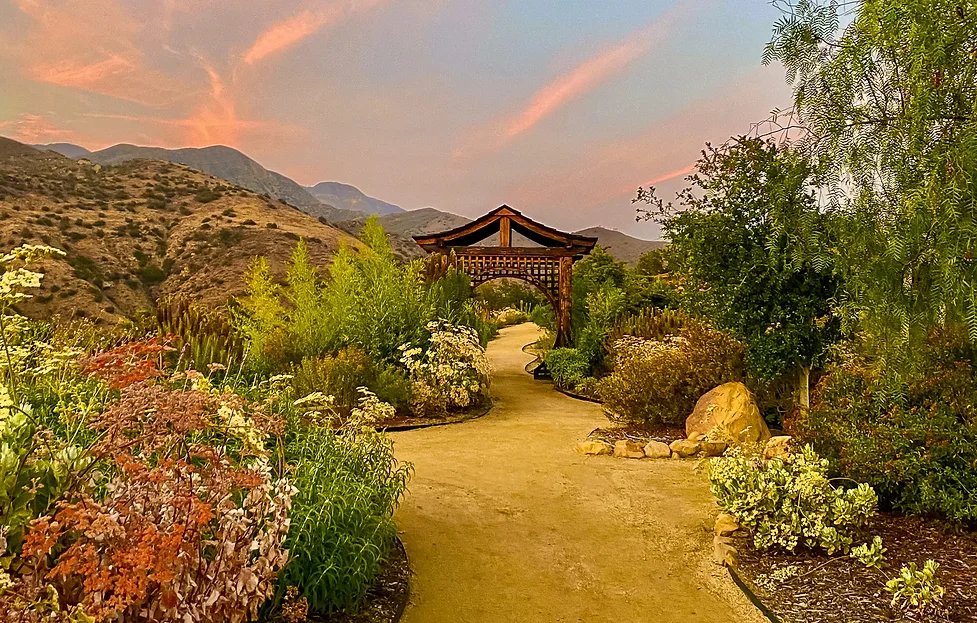Analyze the image and describe all key details you can observe.

This serene image showcases the inviting pathway leading through the lush landscapes of the Grounds at Meditation Mount in Ojai, California. Framed by vibrant flowers and verdant foliage, the gently winding path leads towards an intricately designed archway, symbolizing tranquility and a connection to nature. In the background, the majestic hills rise softly under a painted sky of pastel hues, hinting at the calmness of dusk. This peaceful scene encapsulates the essence of a contemplative space, providing a perfect backdrop for reflection and meditation amidst the natural beauty.